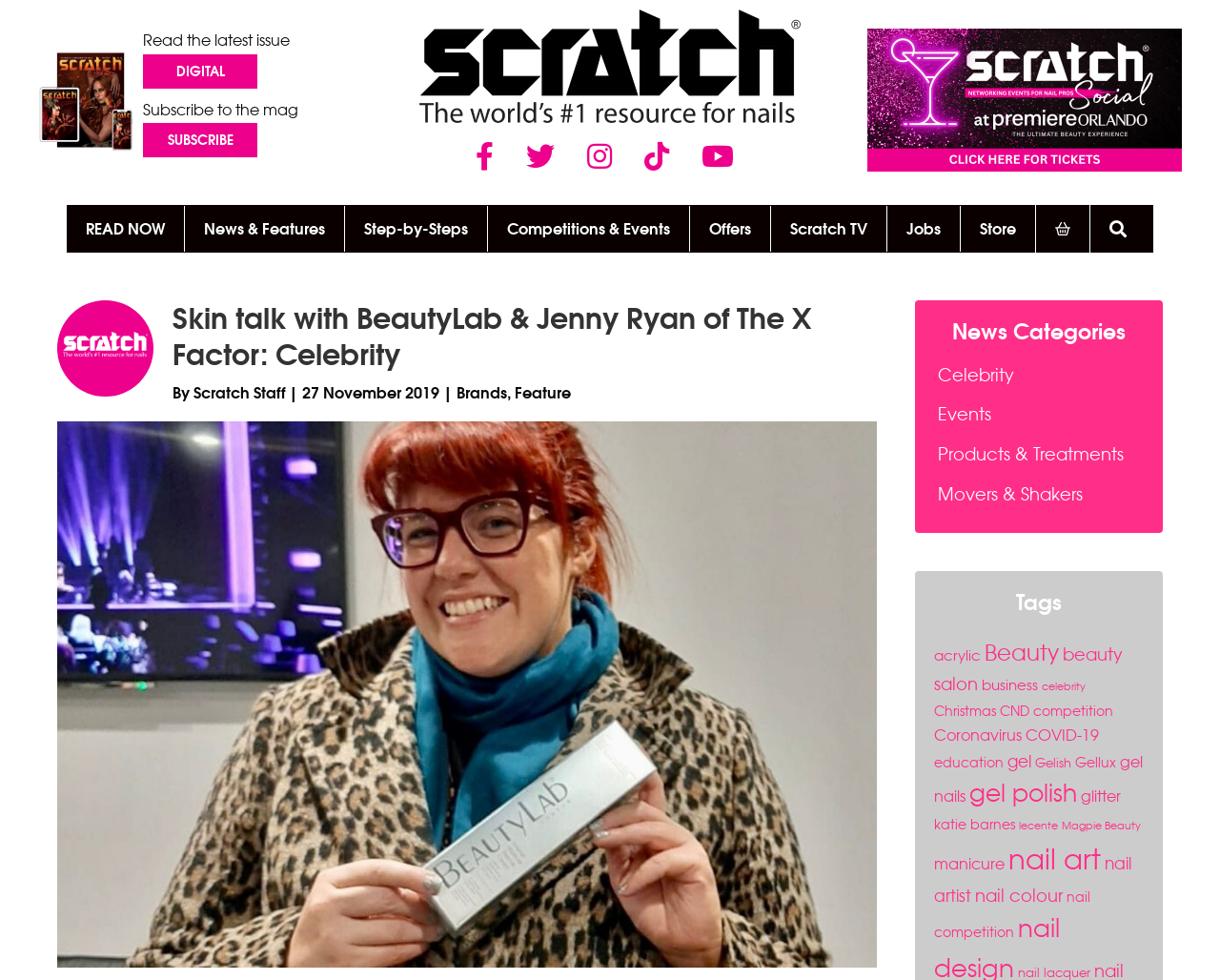Identify the bounding box coordinates for the UI element described by the following text: "Competitions & Events". Provide the coordinates as four float numbers between 0 and 1, in the format [left, top, right, bottom].

[0.4, 0.21, 0.565, 0.257]